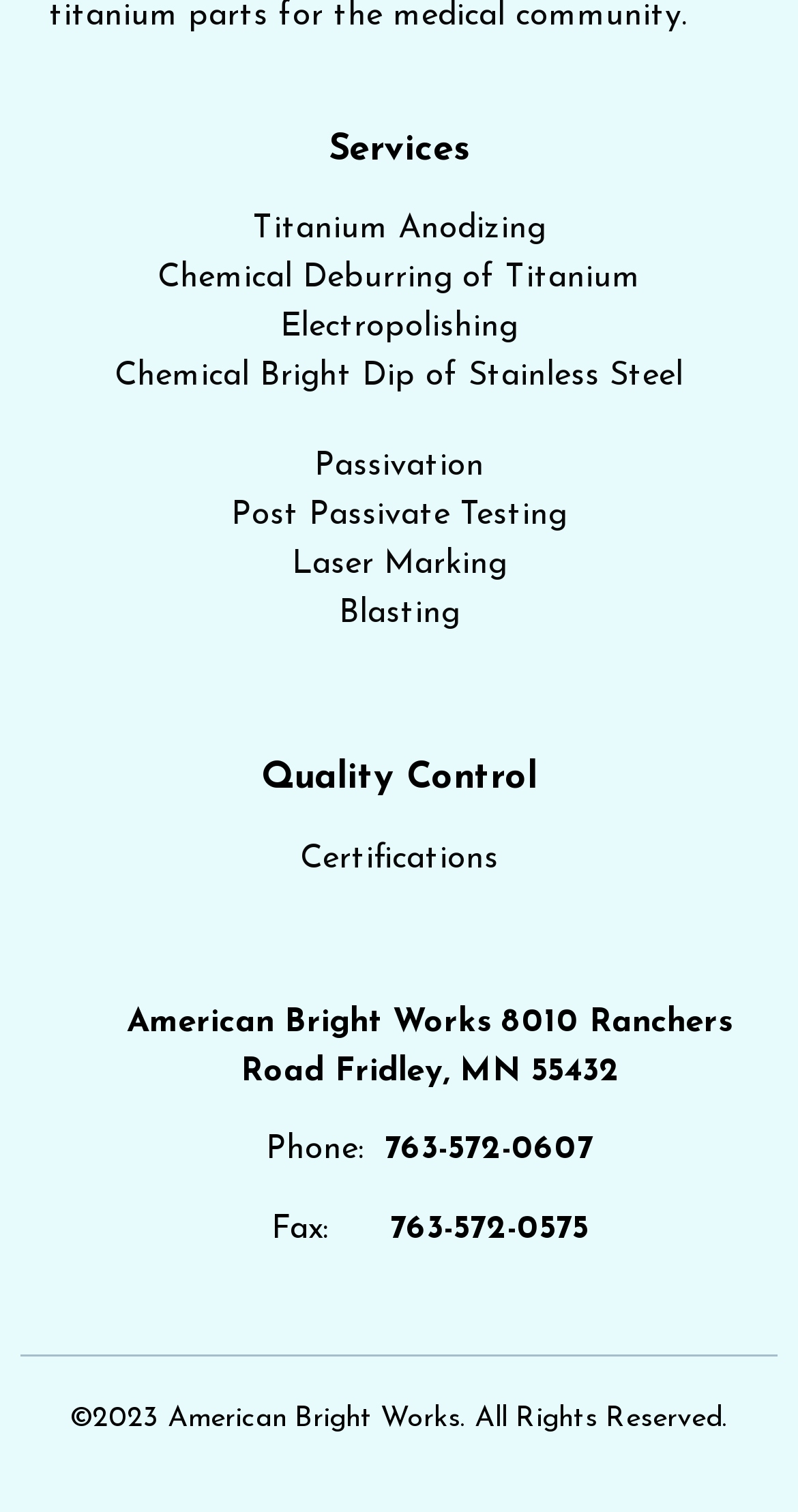Could you provide the bounding box coordinates for the portion of the screen to click to complete this instruction: "Explore Laser Marking"?

[0.026, 0.358, 0.974, 0.39]